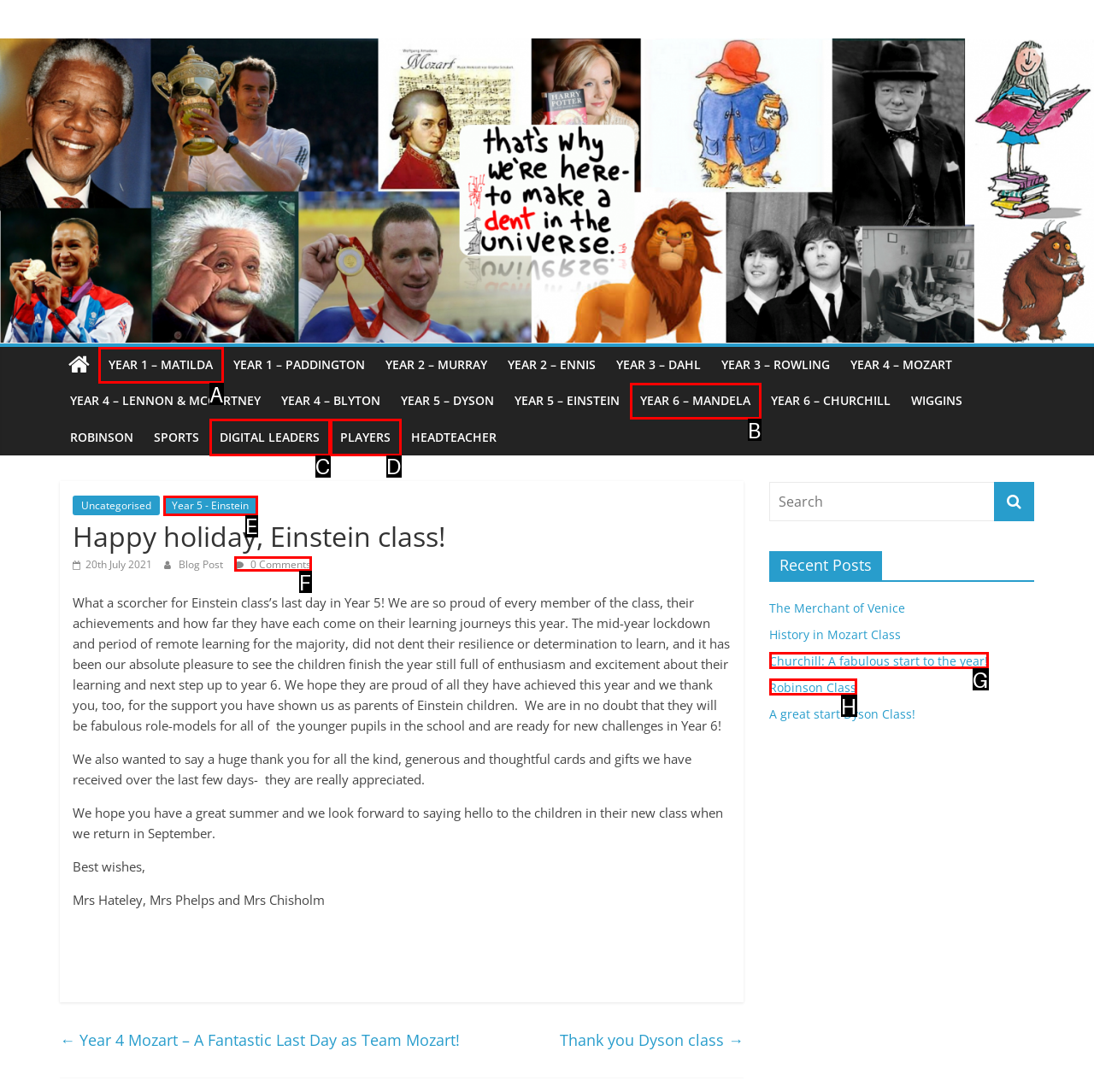Select the letter of the UI element you need to click to complete this task: Click on the link to Year 1 – MATILDA.

A